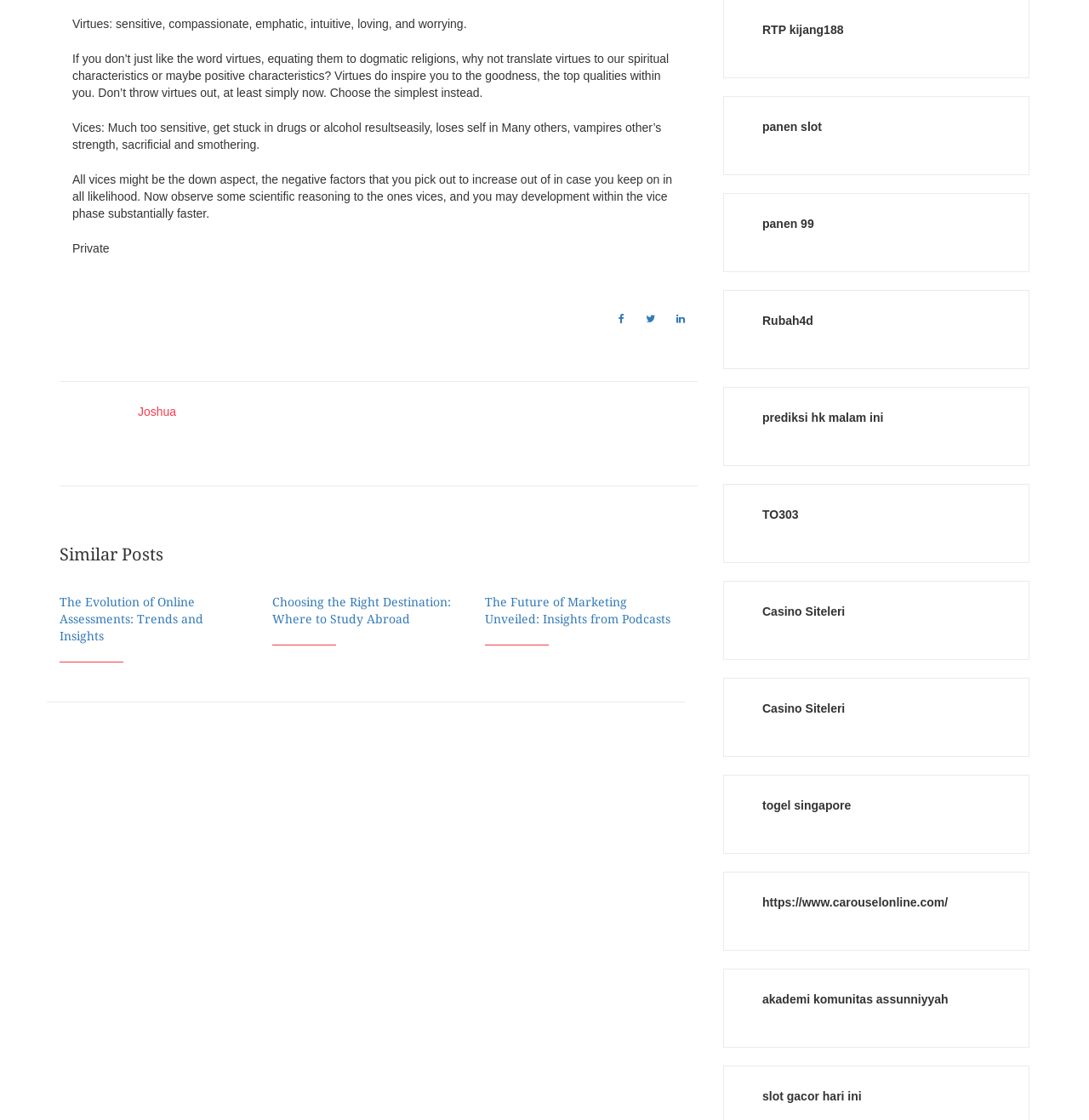Give a concise answer of one word or phrase to the question: 
What are the virtues mentioned?

sensitive, compassionate, emphatic, intuitive, loving, and worrying